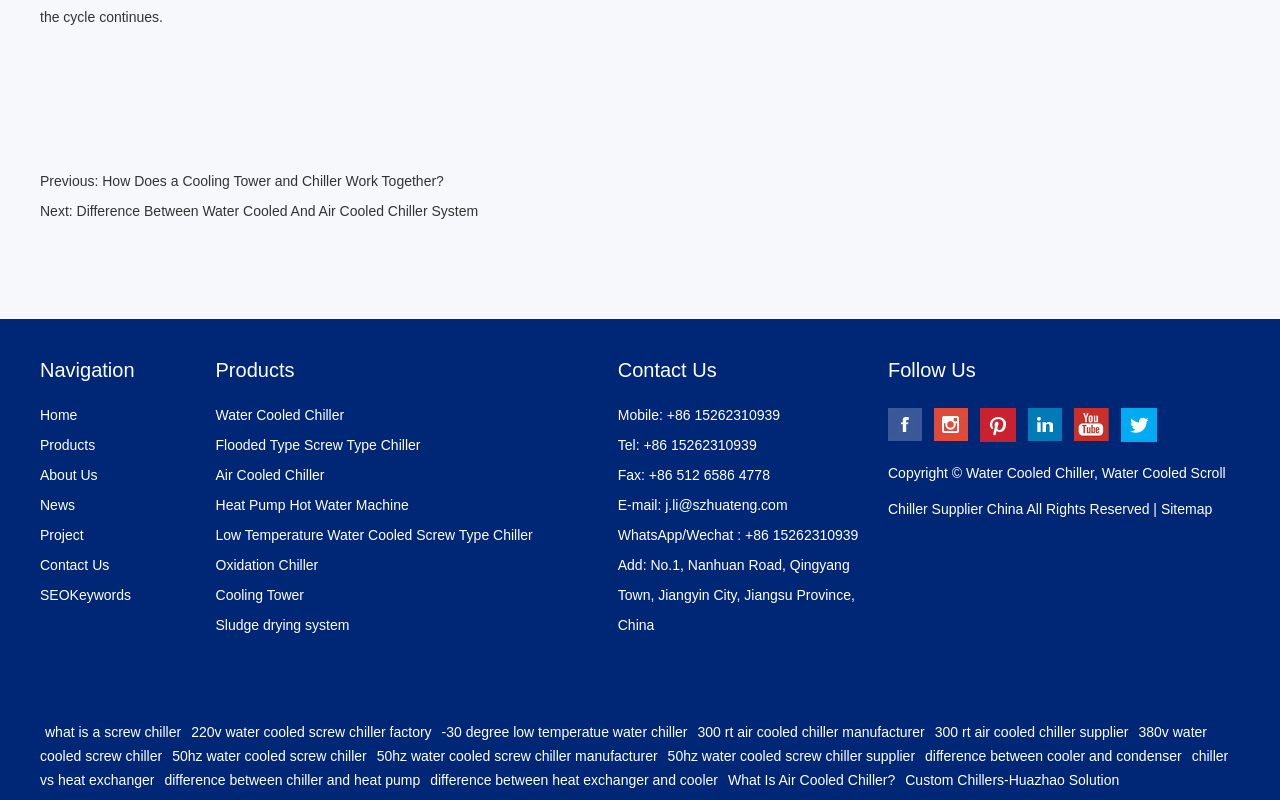Determine the bounding box coordinates of the section to be clicked to follow the instruction: "Click on 'How Does a Cooling Tower and Chiller Work Together?'". The coordinates should be given as four float numbers between 0 and 1, formatted as [left, top, right, bottom].

[0.08, 0.216, 0.347, 0.236]